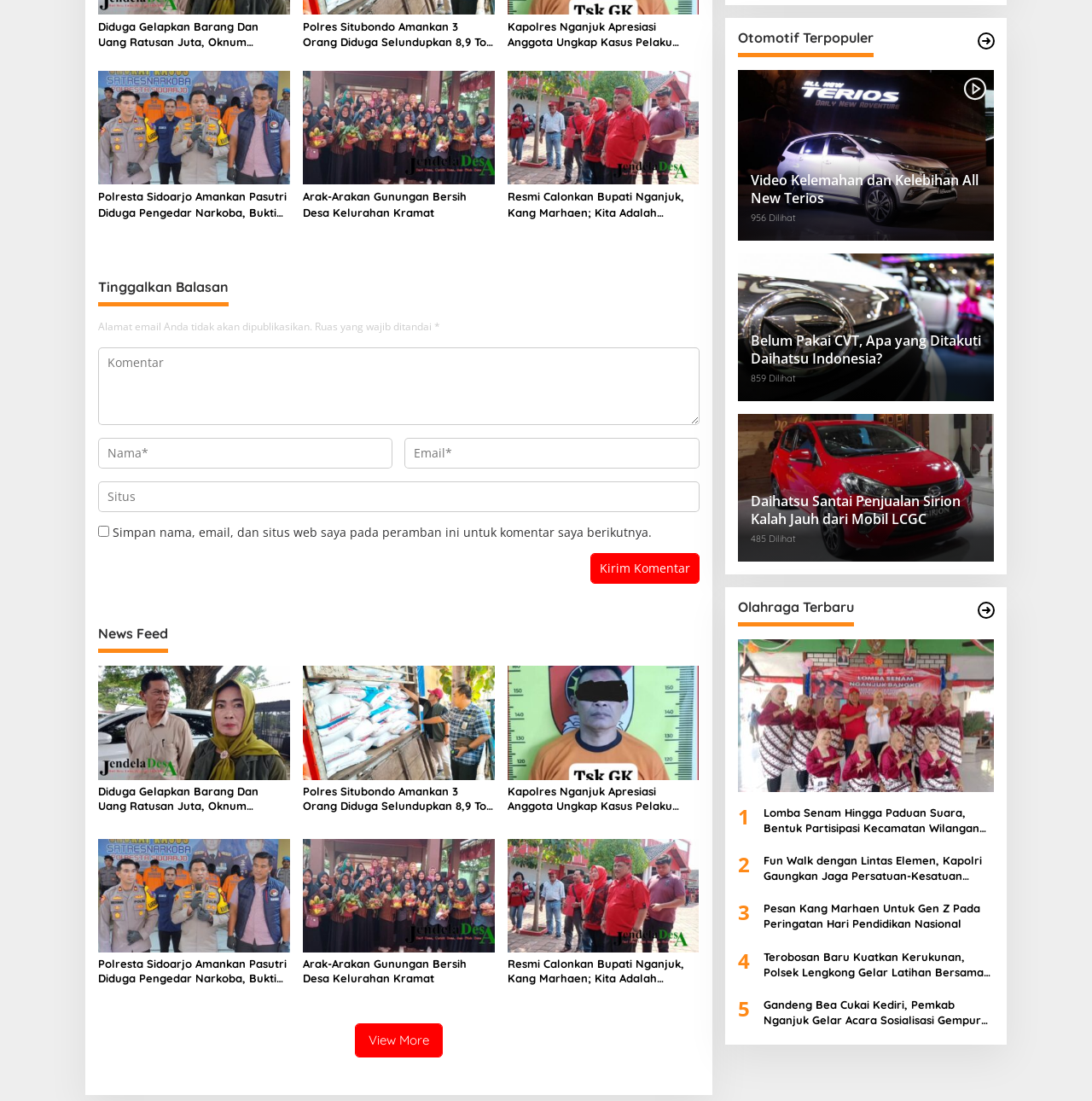Please specify the bounding box coordinates of the area that should be clicked to accomplish the following instruction: "Read about Olahraga Terbaru". The coordinates should consist of four float numbers between 0 and 1, i.e., [left, top, right, bottom].

[0.675, 0.545, 0.91, 0.569]